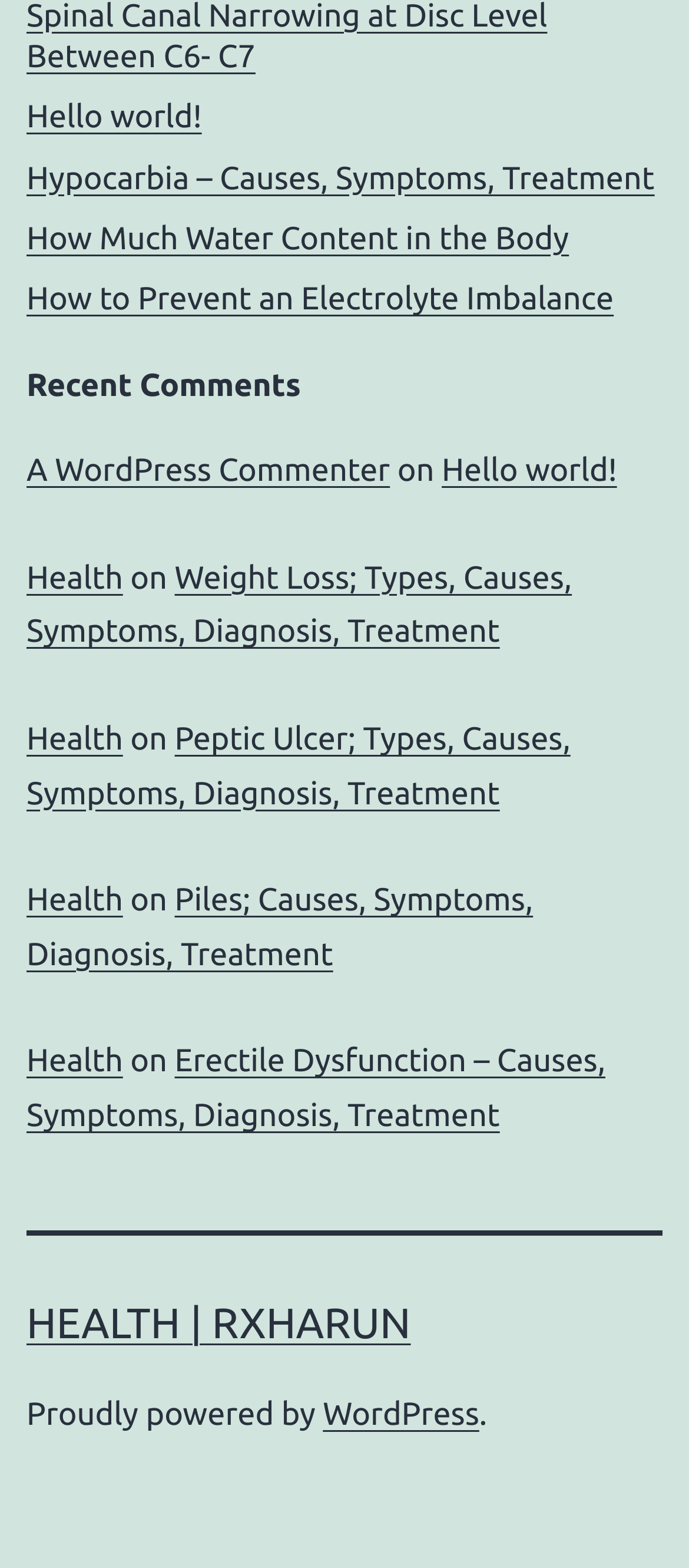Please specify the bounding box coordinates of the clickable section necessary to execute the following command: "Read 'Recent Comments' section".

[0.038, 0.232, 0.962, 0.261]